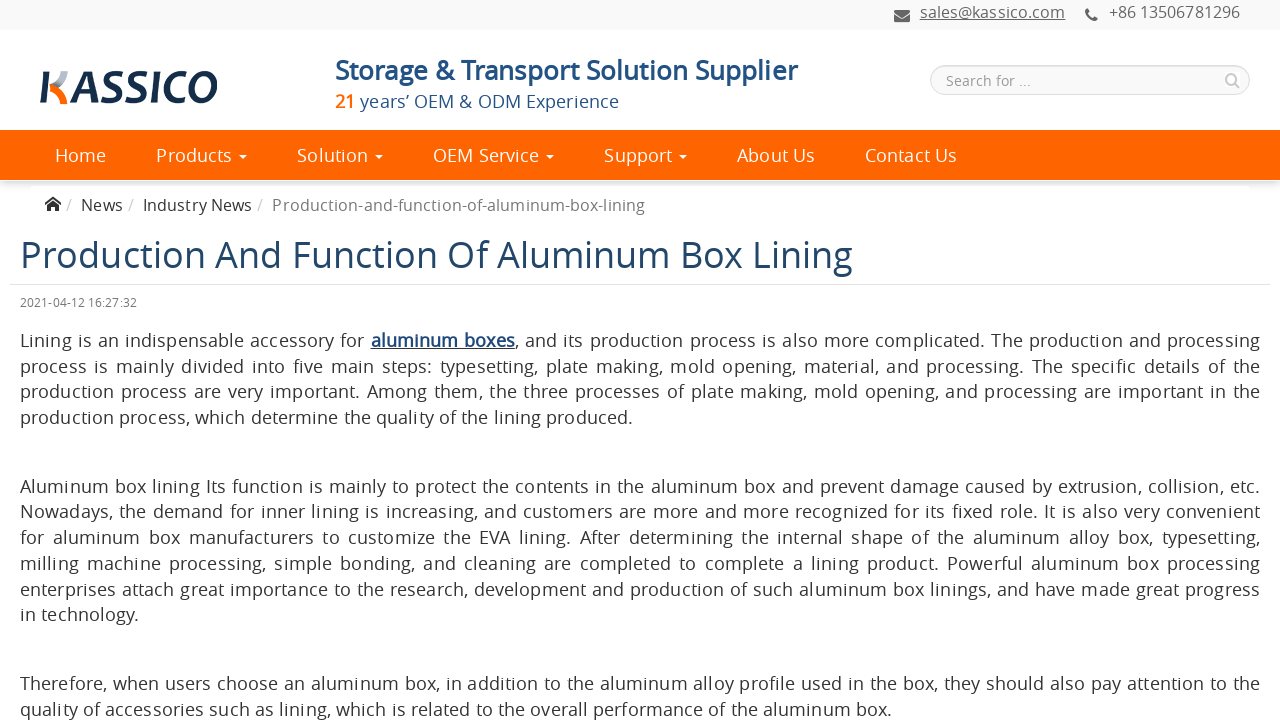How many years of OEM & ODM experience does the company have?
Answer briefly with a single word or phrase based on the image.

21